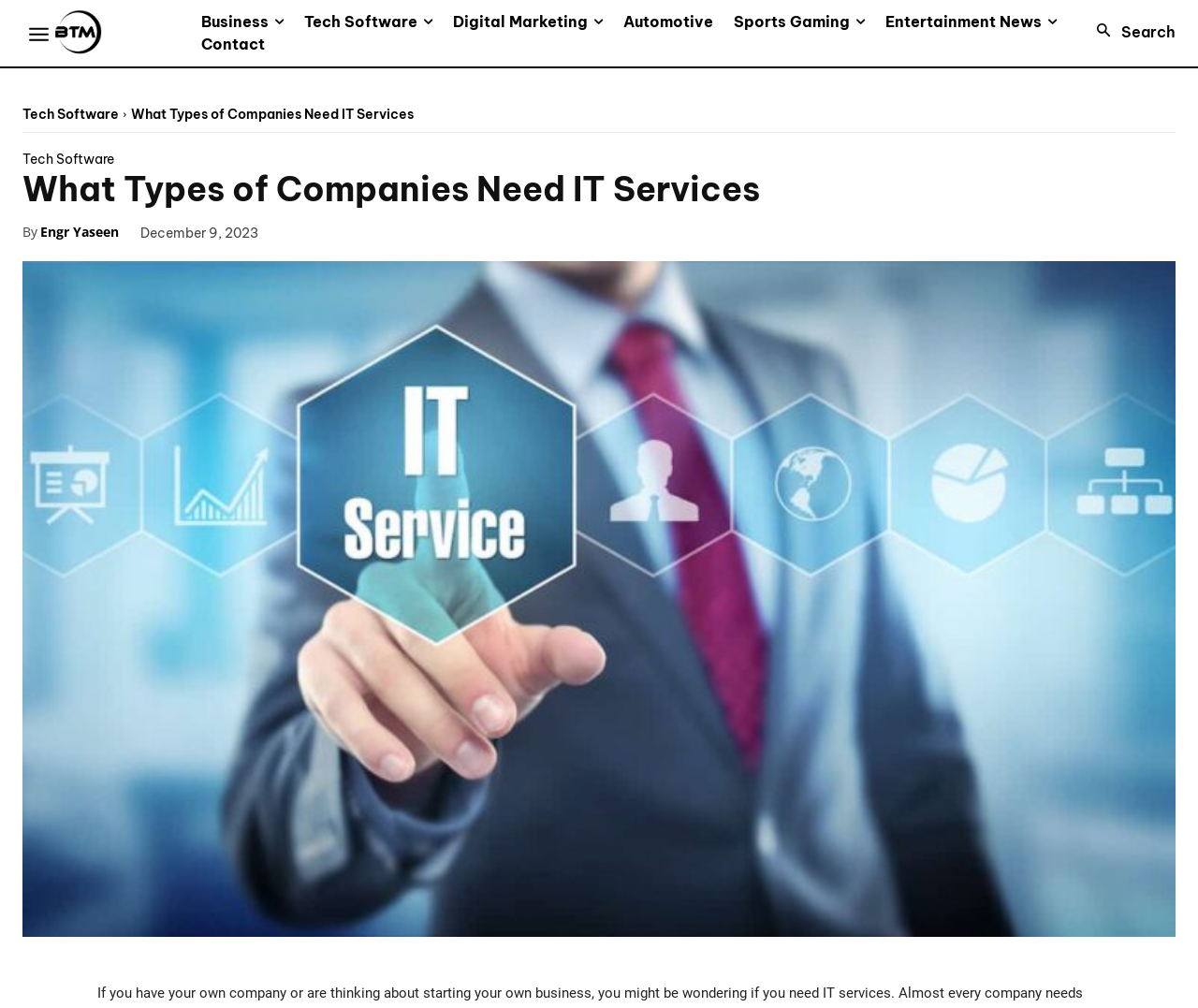What is the date of the article?
Your answer should be a single word or phrase derived from the screenshot.

December 9, 2023